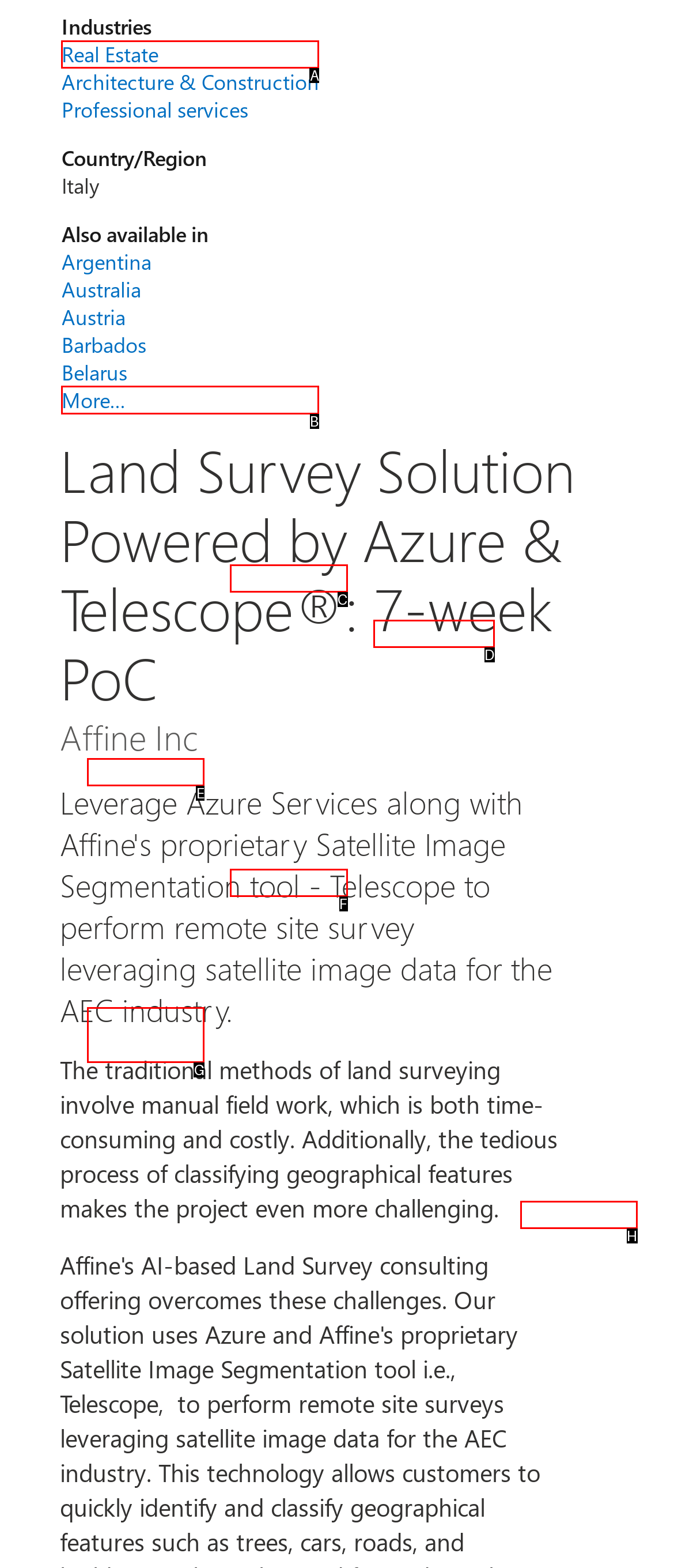Tell me which UI element to click to fulfill the given task: View more countries. Respond with the letter of the correct option directly.

B